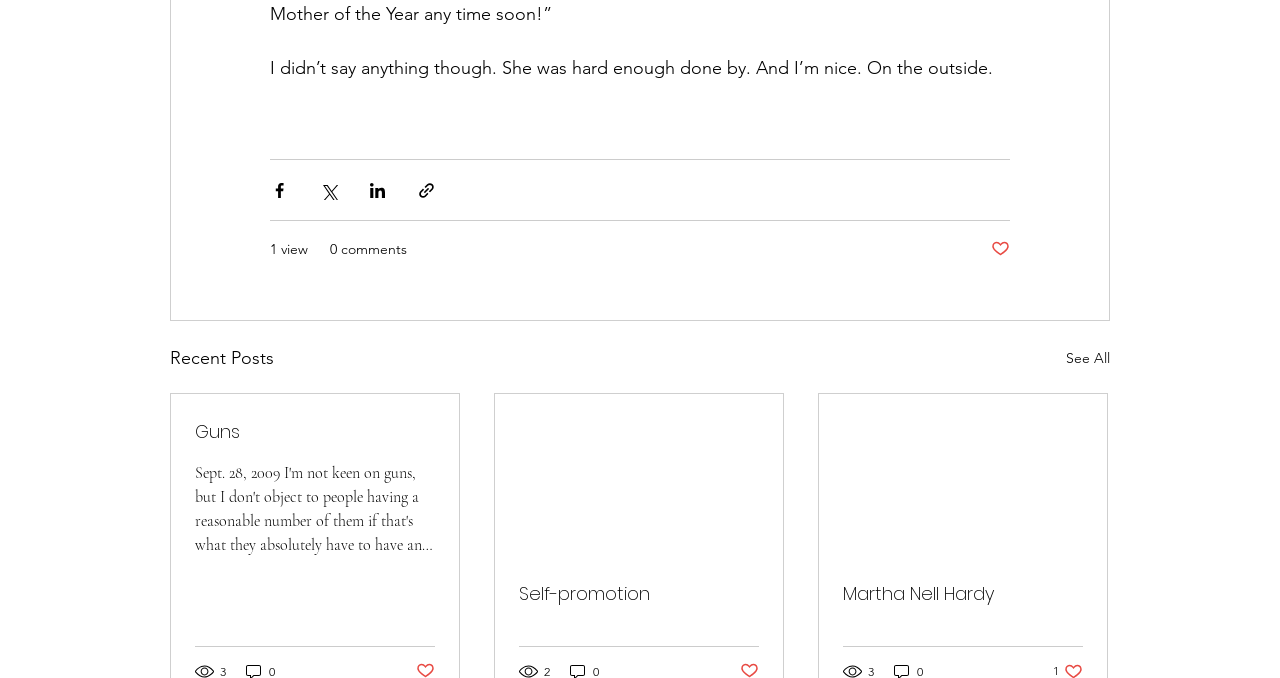What is the quote mentioned on the webpage?
Please give a detailed and elaborate answer to the question.

The quote is mentioned in the StaticText element with ID 579, which has a bounding box coordinate of [0.211, 0.084, 0.776, 0.117]. The quote is 'I didn’t say anything though. She was hard enough done by. And I’m nice. On the outside.'